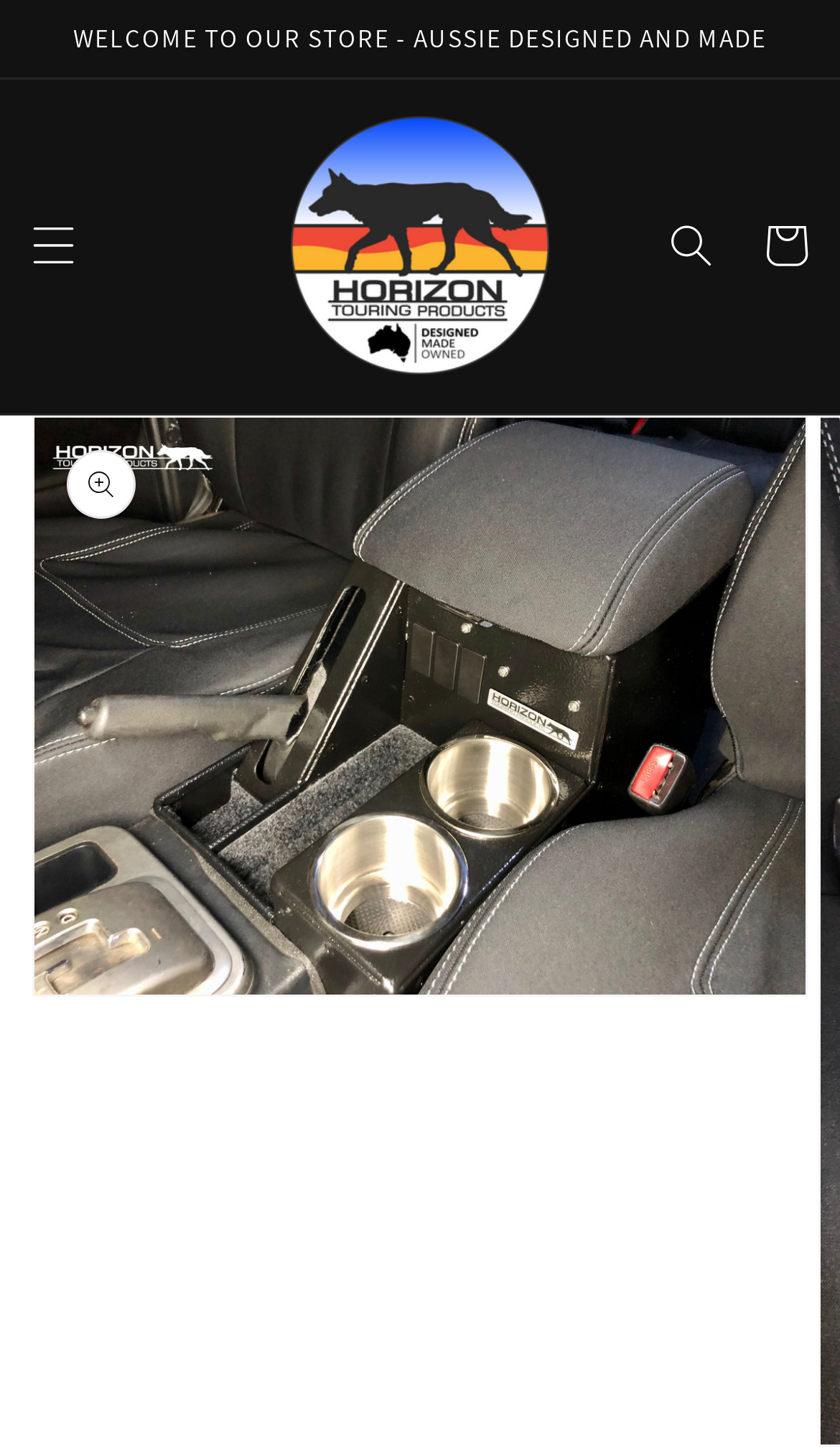Using the information in the image, give a comprehensive answer to the question: 
What is the purpose of the button with the text 'Open media 1 in gallery view'?

I analyzed the button element with the text 'Open media 1 in gallery view' and inferred that its purpose is to open media in a gallery view, likely to display images or other media.